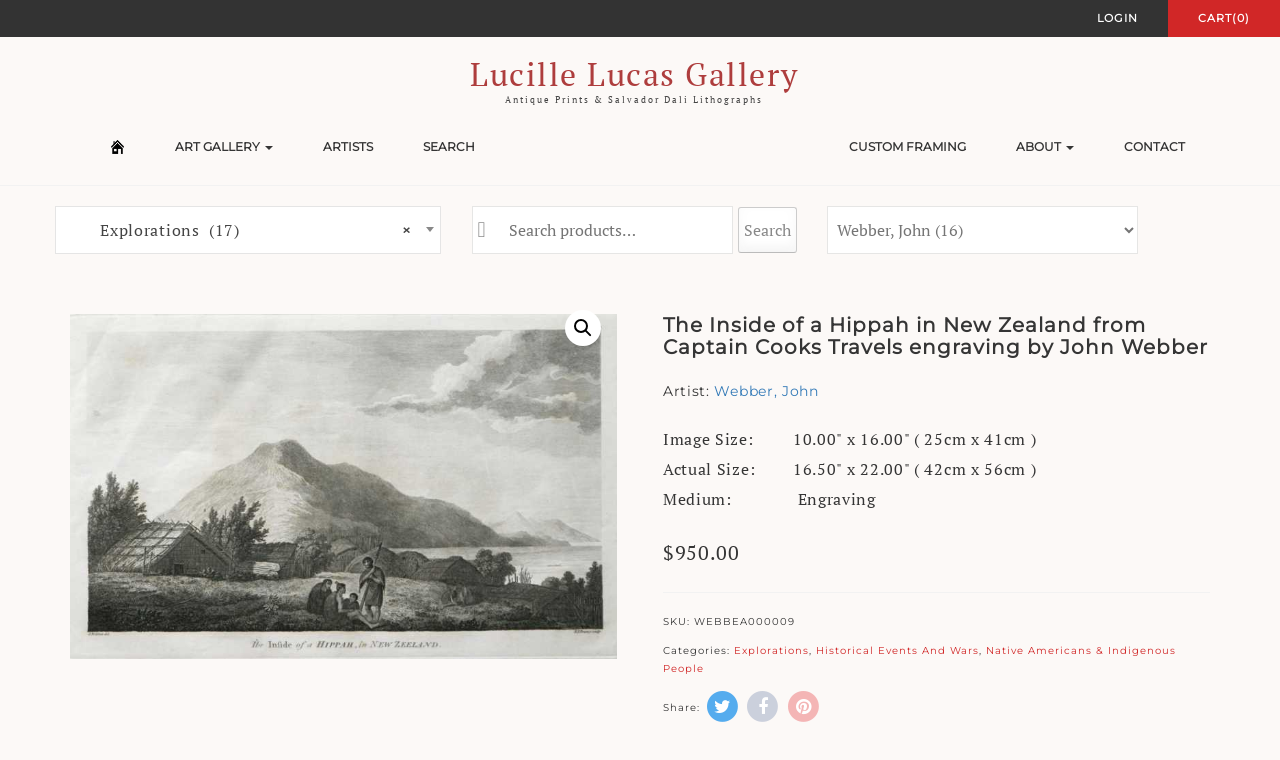Please mark the bounding box coordinates of the area that should be clicked to carry out the instruction: "explore historical events and wars".

[0.637, 0.847, 0.765, 0.864]